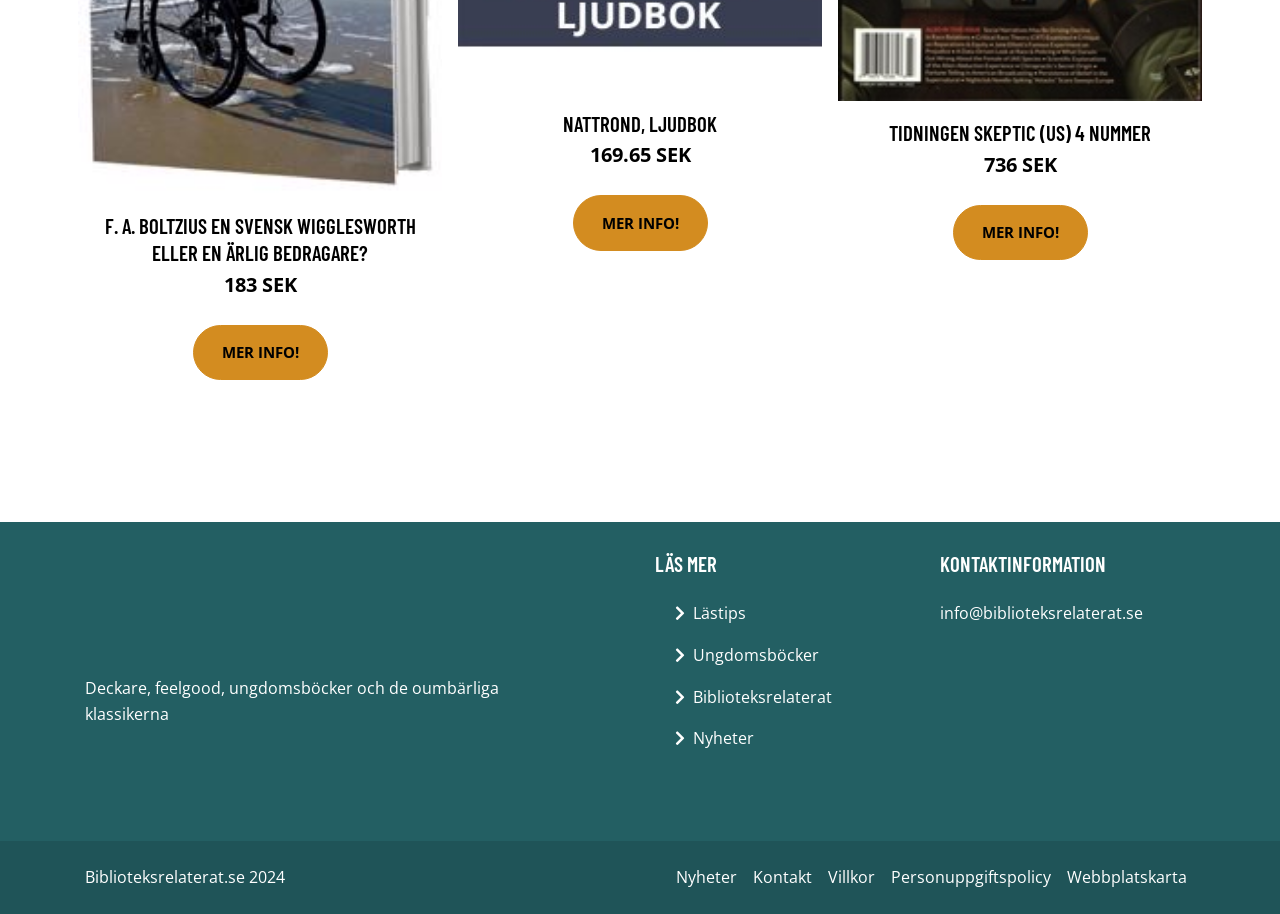How many links are there in the footer section?
Provide a well-explained and detailed answer to the question.

I found the footer section and counted the links 'Nyheter', 'Kontakt', 'Villkor', 'Personuppgiftspolicy', and 'Webbplatskarta', which are five links in total.